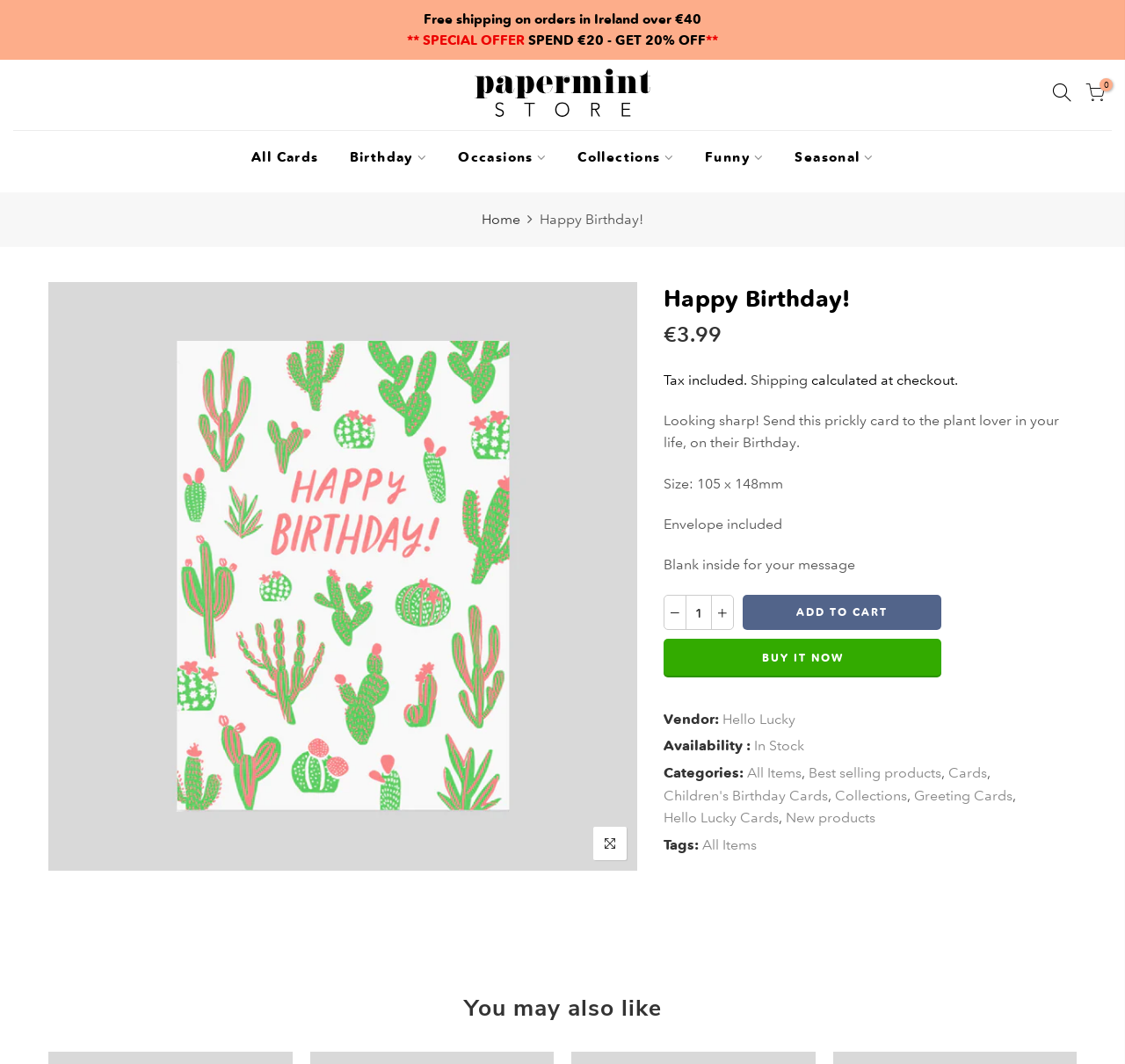Generate a comprehensive description of the contents of the webpage.

This webpage is an e-commerce product page for a birthday card. At the top, there is a notification about free shipping on orders over €40 in Ireland. Below that, there is a special offer banner with a discount promotion. The website's logo, "Papermint Store", is located on the top-right corner, accompanied by a few icons for navigation.

The main content of the page is divided into two sections. On the left, there is a menu with links to different categories, such as "All Cards", "Birthday", "Occasions", and "Collections". On the right, there is a product description section. The product title, "Happy Birthday!", is displayed prominently, followed by the price, €3.99, and a note about tax inclusion.

Below the product title, there is a detailed description of the card, including its size, the fact that it comes with an envelope, and that it is blank inside for a personal message. There are also buttons to adjust the quantity and to add the product to the cart or buy it now.

Further down, there is information about the vendor, "Hello Lucky", and the product's availability, which is "In Stock". The page also lists categories and tags related to the product, such as "Best selling products", "Cards", and "Greeting Cards".

At the very bottom of the page, there is a section titled "You may also like", which suggests other products that the customer might be interested in.